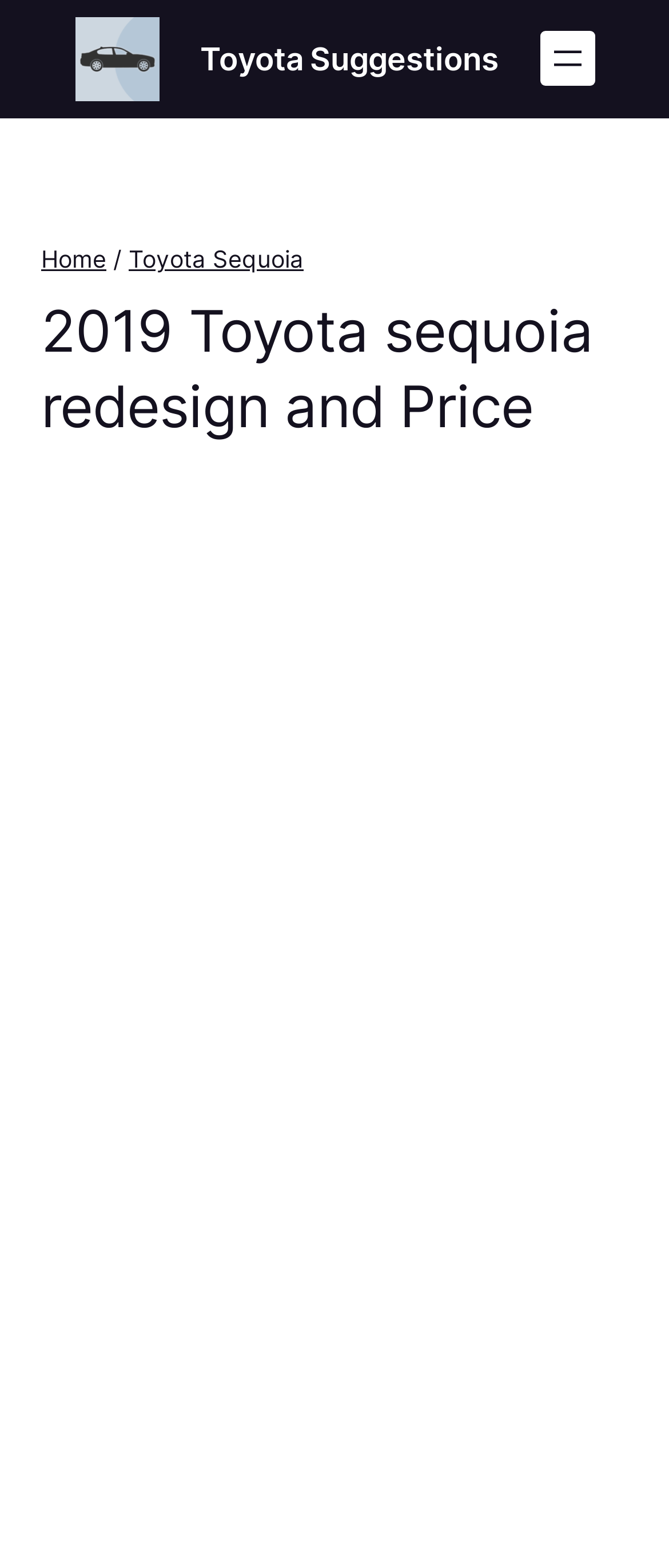What is the name of the Toyota model discussed on this webpage?
Please look at the screenshot and answer in one word or a short phrase.

Toyota Sequoia